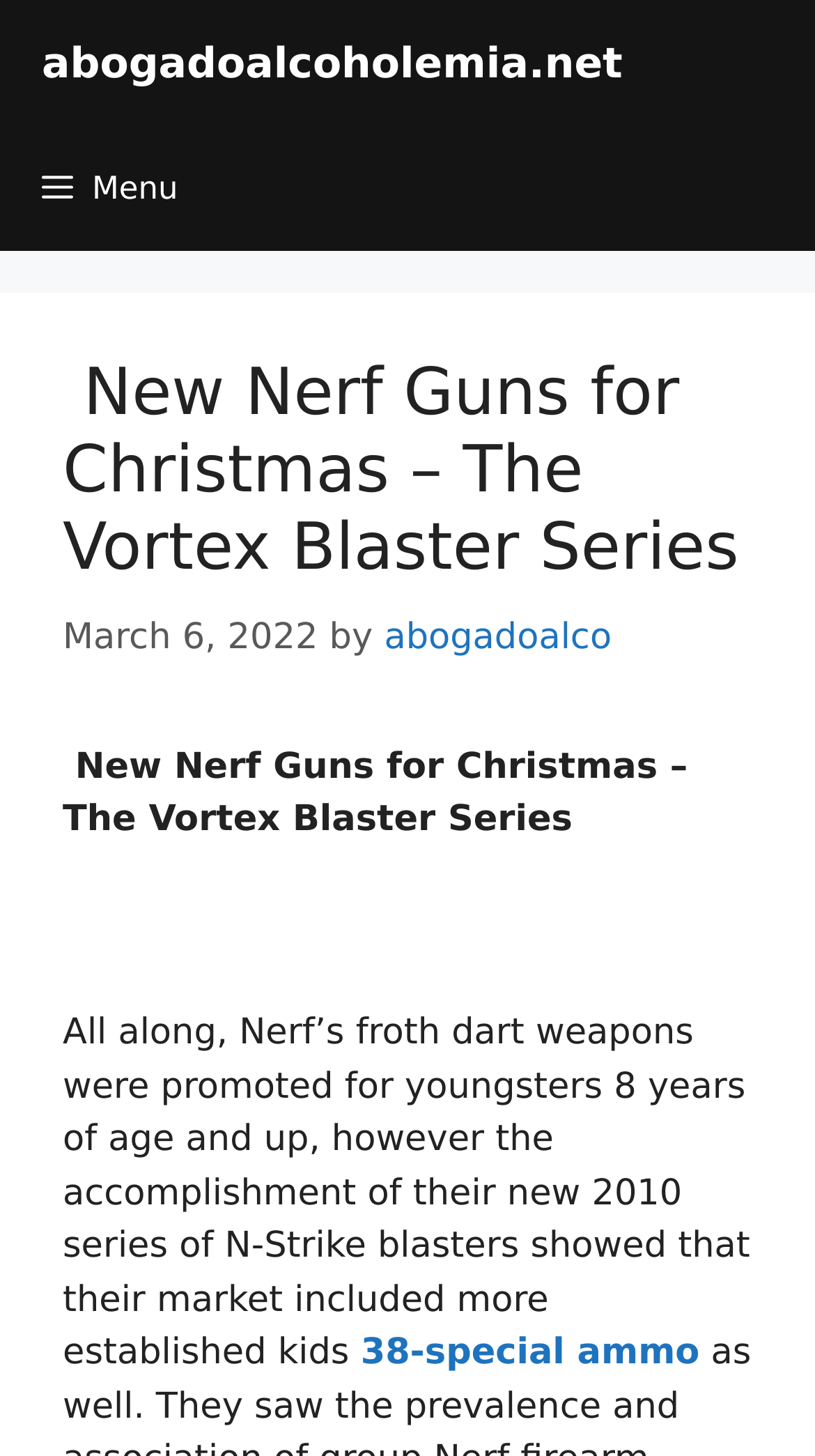Give a full account of the webpage's elements and their arrangement.

The webpage is about new Nerf guns for Christmas, specifically the Vortex Blaster Series. At the top, there is a navigation menu labeled "Primary" that spans the entire width of the page. Below the navigation menu, there is a button labeled "Menu" on the left side, which is not expanded. 

On the right side of the button, there is a header section that takes up most of the page's width. Within this section, there is a large heading that reads "New Nerf Guns for Christmas – The Vortex Blaster Series". Below the heading, there is a time stamp indicating the date "March 6, 2022", followed by the text "by" and a link to "abogadoalco". 

Further down, there is a paragraph of text that summarizes the content of the page. The text explains that Nerf's froth dart weapons were initially marketed for children aged 8 and above, but the success of their 2010 series of N-Strike blasters showed that their market included older kids as well. 

At the bottom of the page, there is a link to "38-special ammo". There are no images on the page.